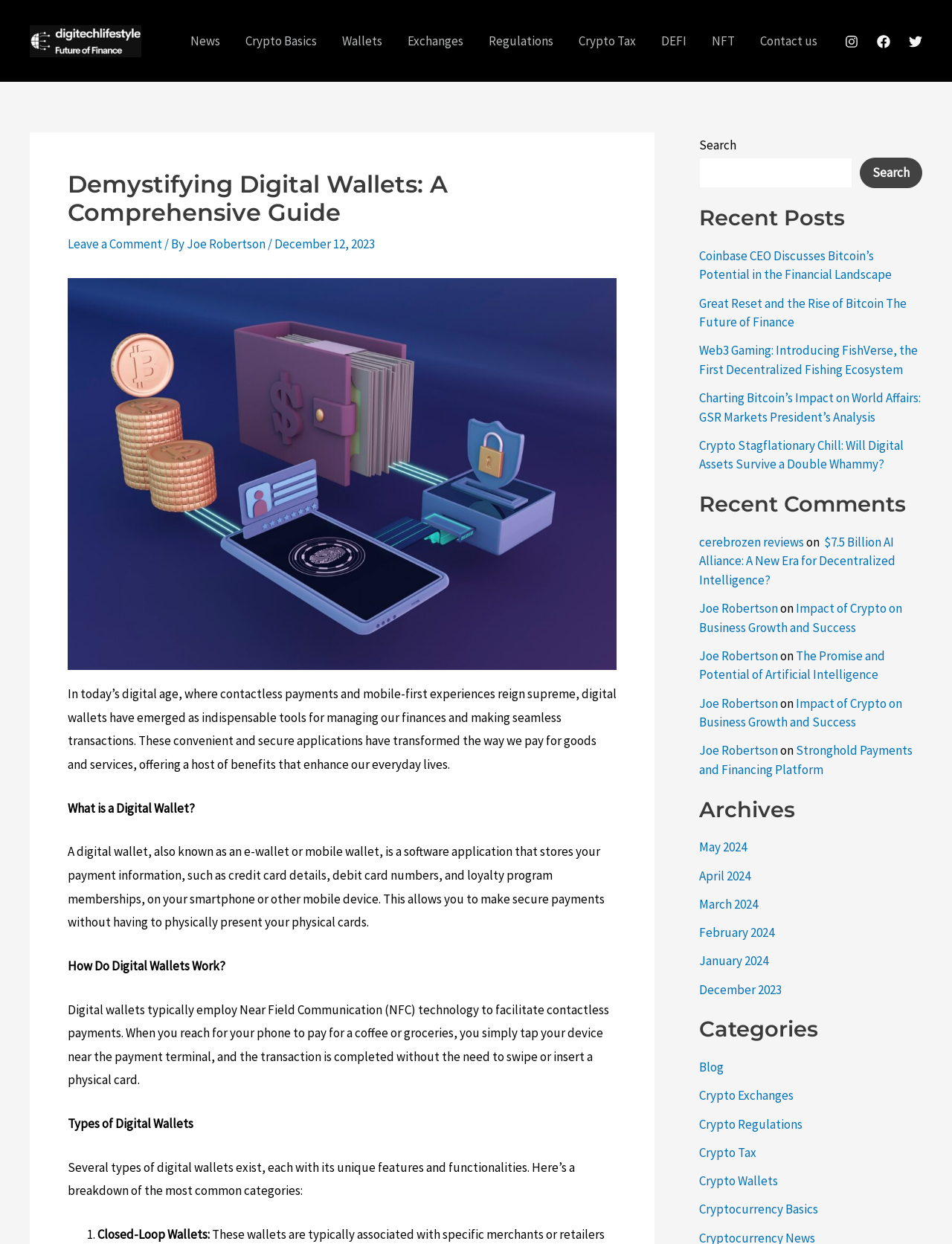Generate a thorough caption detailing the webpage content.

This webpage is about demystifying digital wallets, providing a comprehensive guide to understanding their concept, functionality, and types. At the top, there is a navigation menu with links to various sections of the website, including News, Crypto Basics, Wallets, Exchanges, Regulations, Crypto Tax, DEFI, NFT, and Contact us. Below the navigation menu, there are social media links to Instagram, Facebook, and Twitter.

The main content of the webpage is divided into sections, starting with a header that reads "Demystifying Digital Wallets: A Comprehensive Guide." Below the header, there is a figure, followed by a brief introduction to digital wallets, explaining their emergence as indispensable tools for managing finances and making seamless transactions.

The next section is titled "What is a Digital Wallet?" and provides a detailed explanation of what a digital wallet is, how it stores payment information, and allows for secure payments. This is followed by sections on "How Do Digital Wallets Work?" and "Types of Digital Wallets," which provide further information on the technology behind digital wallets and the different categories of digital wallets.

On the right side of the webpage, there are three complementary sections. The first section displays recent posts, with links to articles such as "Coinbase CEO Discusses Bitcoin's Potential in the Financial Landscape" and "Web3 Gaming: Introducing FishVerse, the First Decentralized Fishing Ecosystem." The second section shows recent comments, with links to articles and their corresponding authors. The third section is an archive of past posts, organized by month, with links to articles from May 2024 to January 2024.

At the bottom of the webpage, there is a footer section with links to various articles, including "cerebrozen reviews" and "Impact of Crypto on Business Growth and Success."